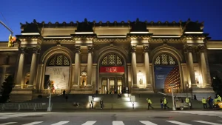What is the museum renowned for besides its art collections?
Using the information from the image, give a concise answer in one word or a short phrase.

its significant role in NYC's vibrant cultural scene